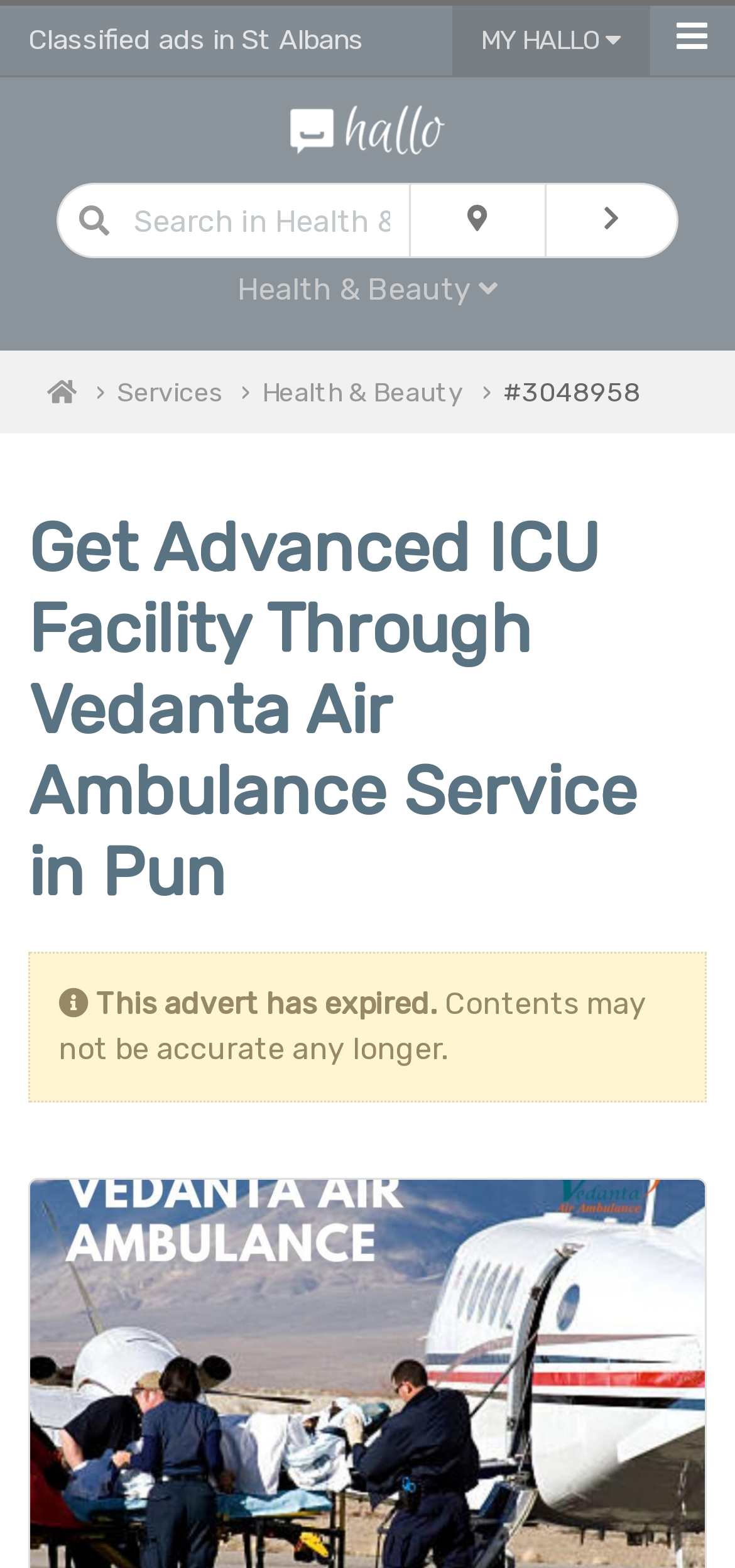Identify the bounding box for the described UI element. Provide the coordinates in (top-left x, top-left y, bottom-right x, bottom-right y) format with values ranging from 0 to 1: Search

[0.741, 0.117, 0.923, 0.165]